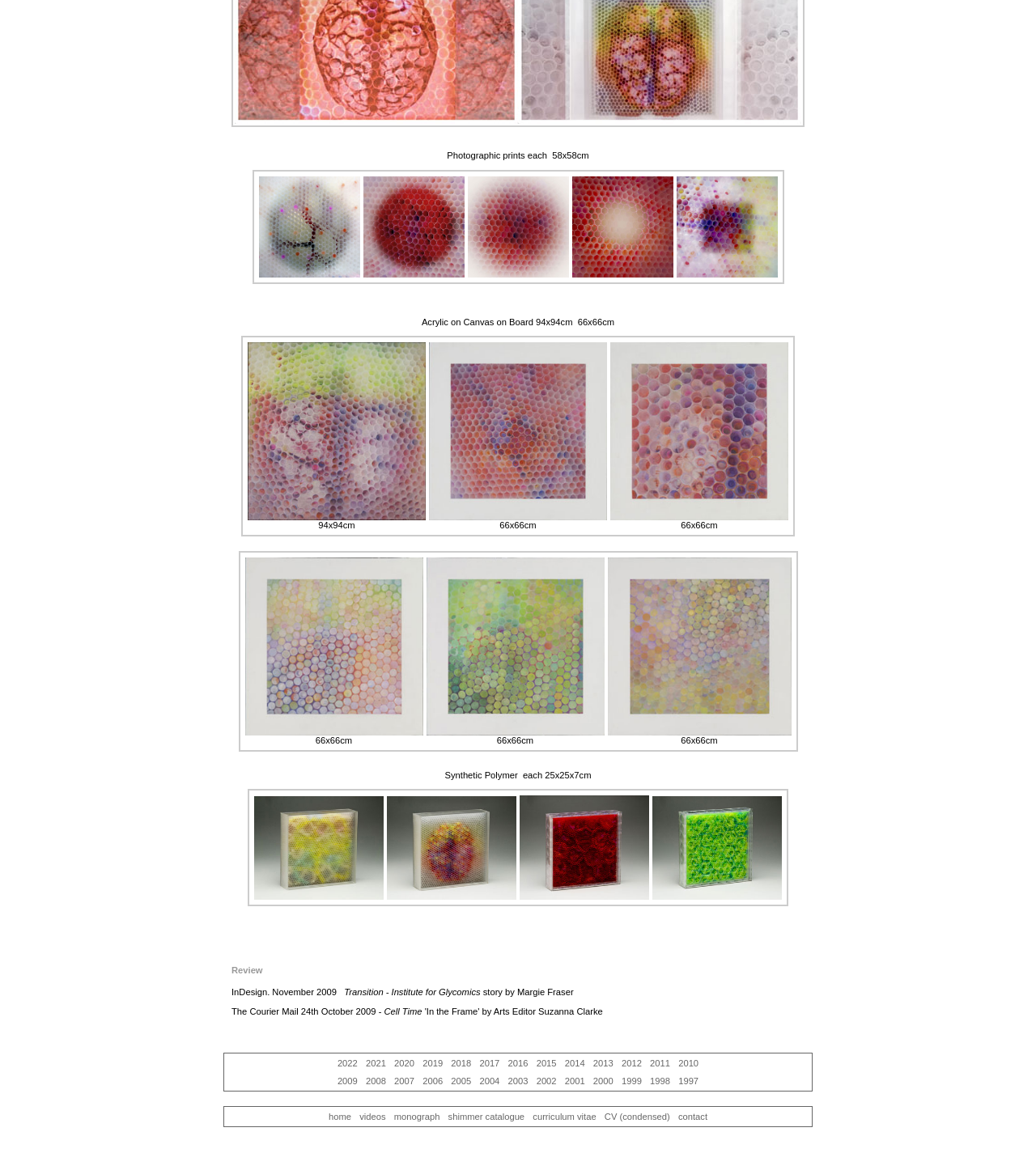Please identify the bounding box coordinates of the clickable element to fulfill the following instruction: "Explore synthetic polymer image". The coordinates should be four float numbers between 0 and 1, i.e., [left, top, right, bottom].

[0.245, 0.68, 0.37, 0.769]